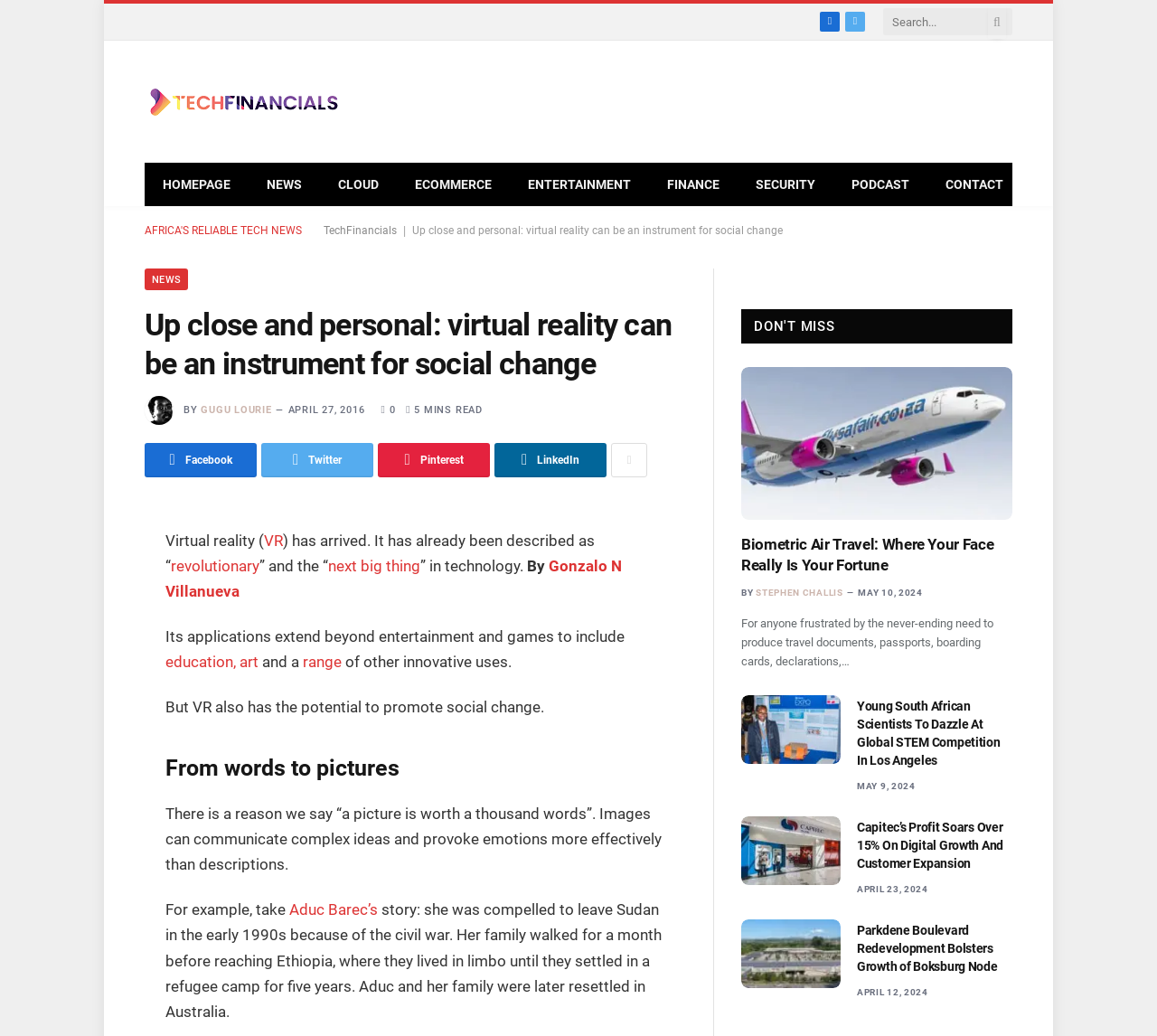Find the bounding box coordinates of the element you need to click on to perform this action: 'Search for something'. The coordinates should be represented by four float values between 0 and 1, in the format [left, top, right, bottom].

[0.763, 0.004, 0.875, 0.038]